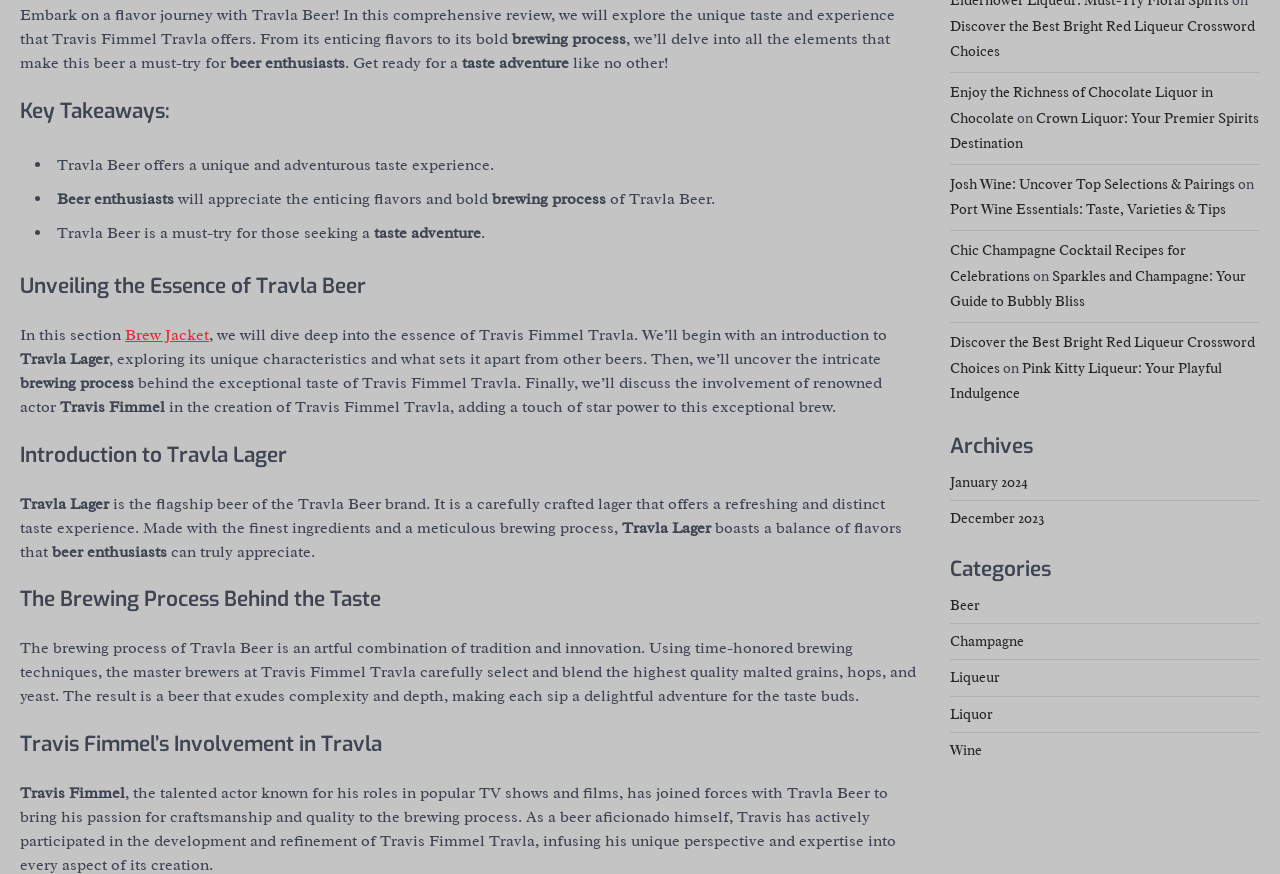Please analyze the image and provide a thorough answer to the question:
What is the name of the beer brand reviewed in this article?

The article reviews a beer brand called Travla Beer, which is mentioned in the introduction and throughout the article.